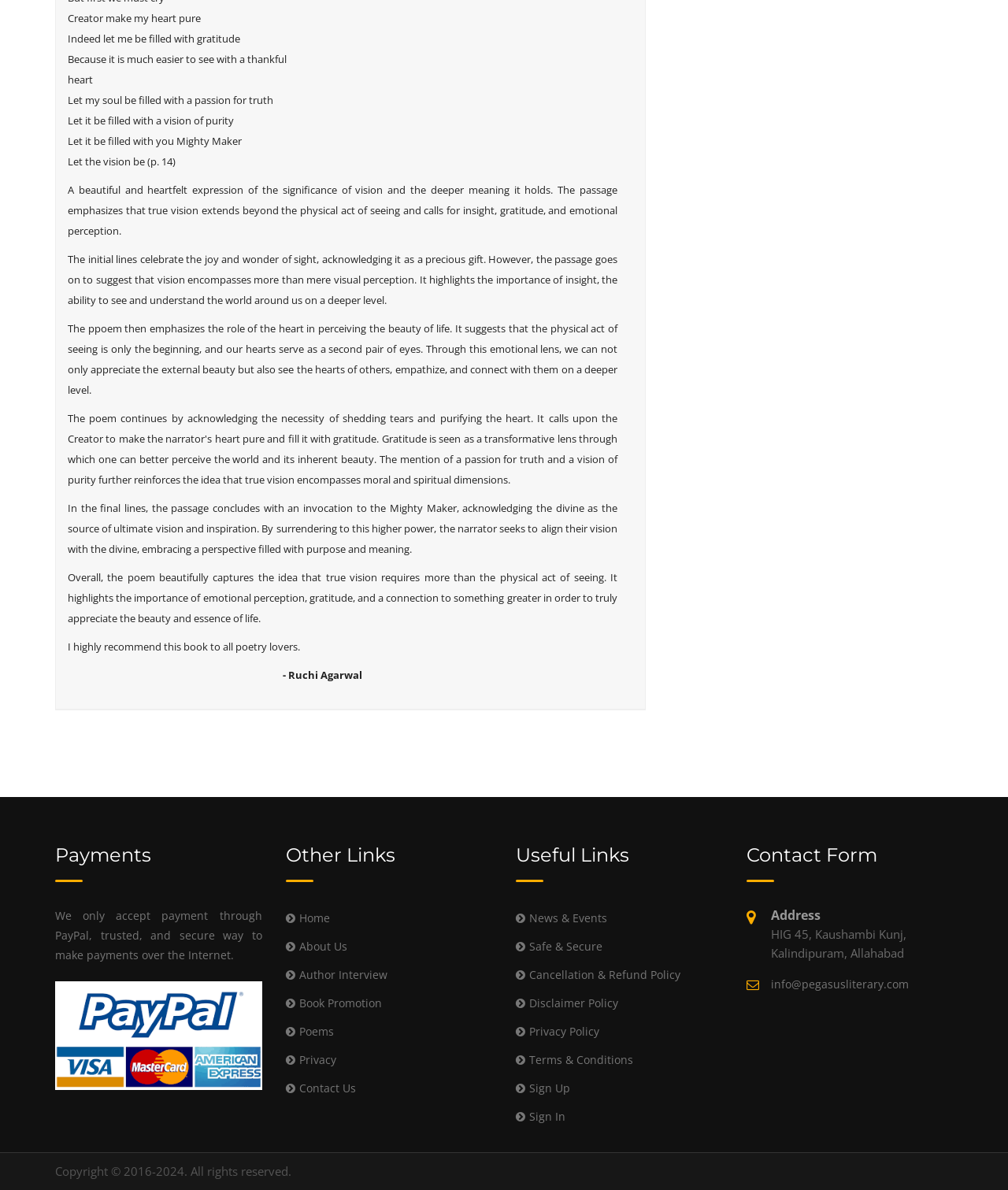Using the information in the image, could you please answer the following question in detail:
What is the author's intention in the poem?

The author's intention in the poem is to emphasize the importance of vision in life, not just physical sight, but also emotional perception and connection to something greater. The author wants to convey that true vision is a gift that allows us to appreciate the beauty and essence of life.